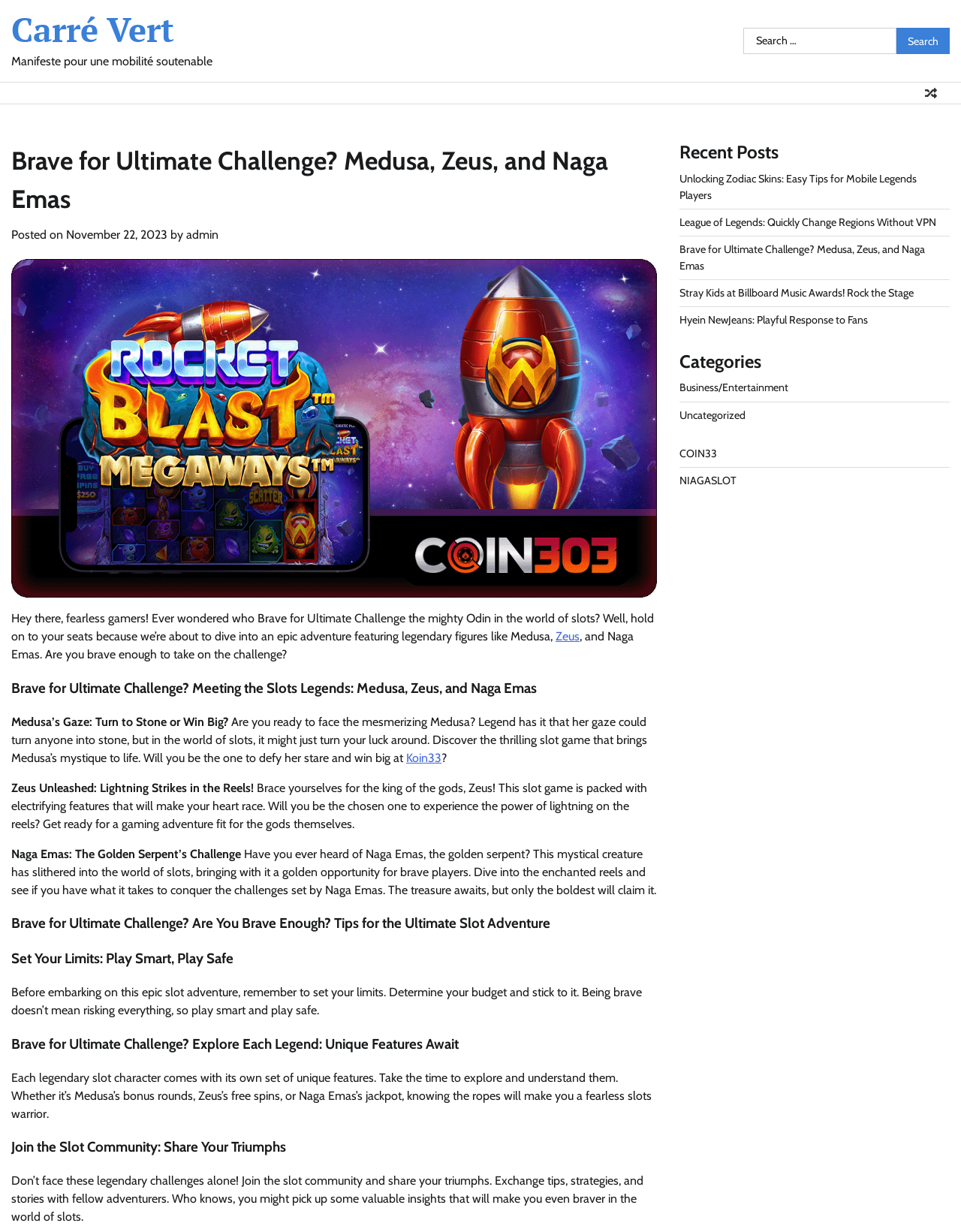Identify and extract the main heading of the webpage.

Brave for Ultimate Challenge? Medusa, Zeus, and Naga Emas